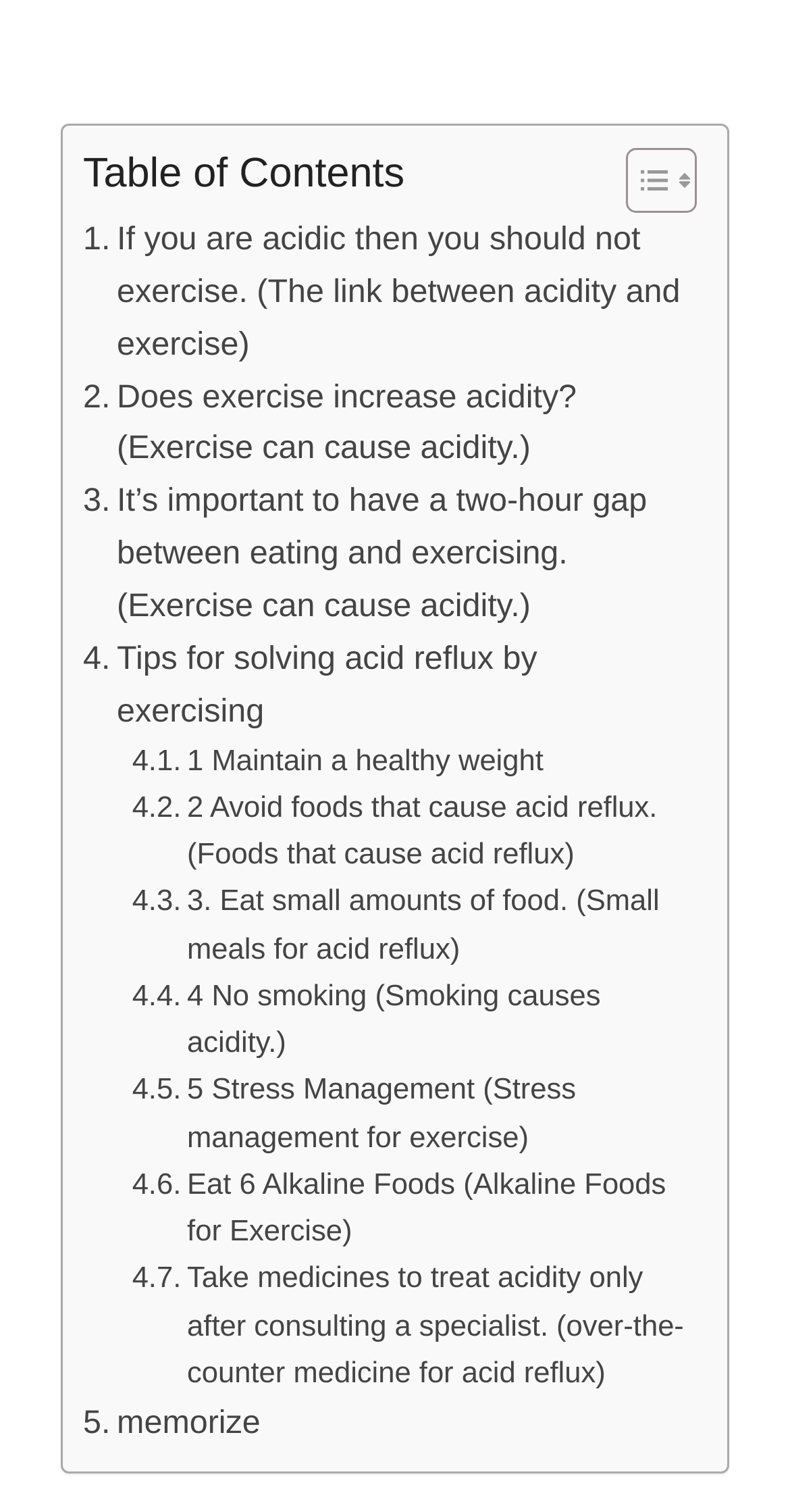Determine the bounding box for the UI element as described: "1 Maintain a healthy weight". The coordinates should be represented as four float numbers between 0 and 1, formatted as [left, top, right, bottom].

[0.167, 0.489, 0.688, 0.52]